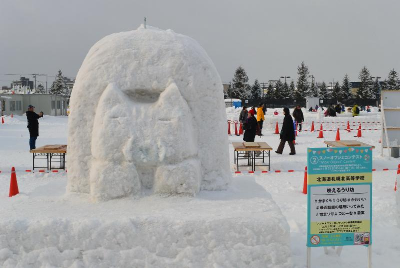Answer the question below in one word or phrase:
What is the atmosphere of the scene?

Festive